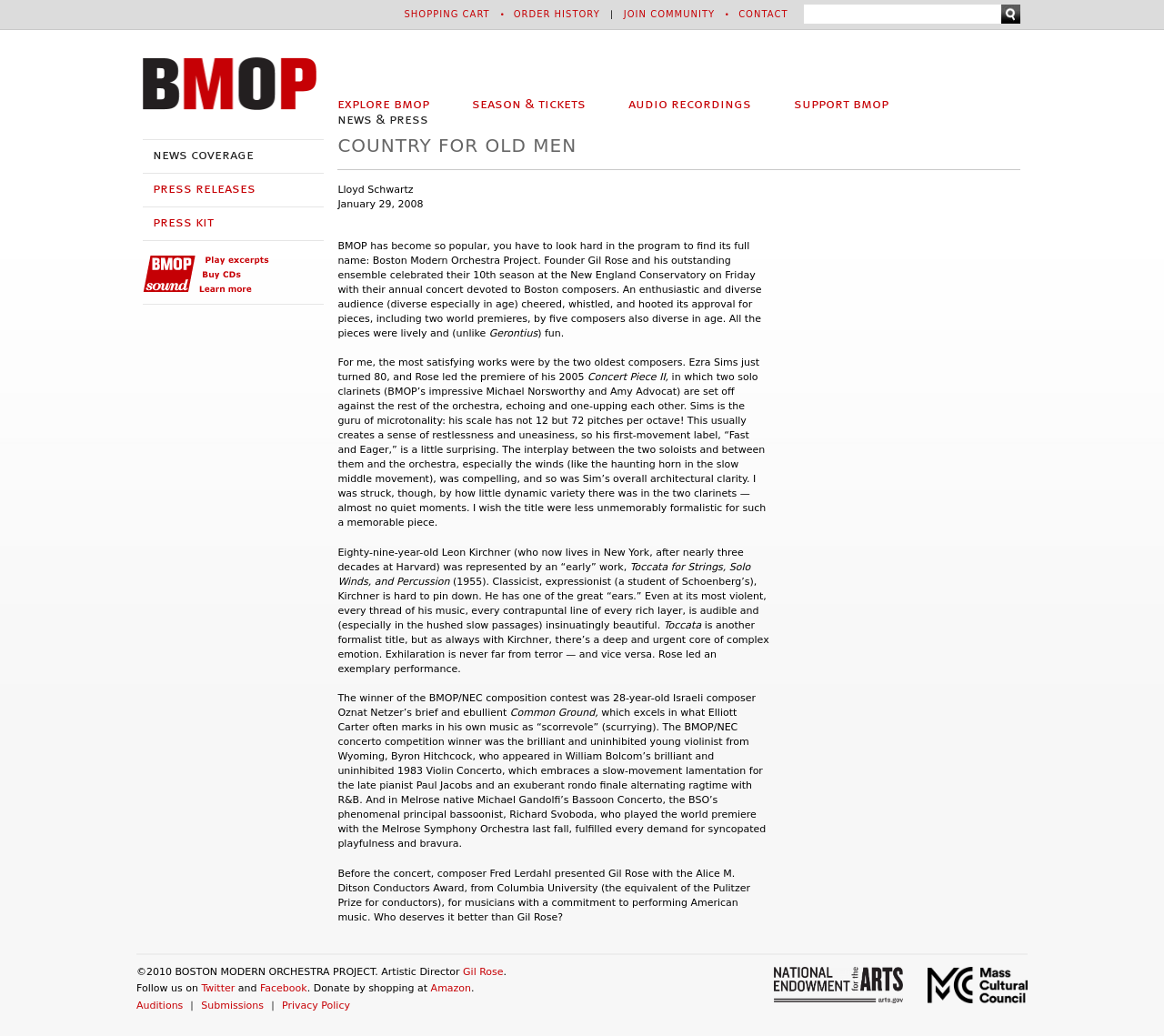What is the title of the concert reviewed in the article?
Respond to the question with a well-detailed and thorough answer.

The title of the concert reviewed in the article is 'COUNTRY FOR OLD MEN', which is mentioned in the heading section of the webpage.